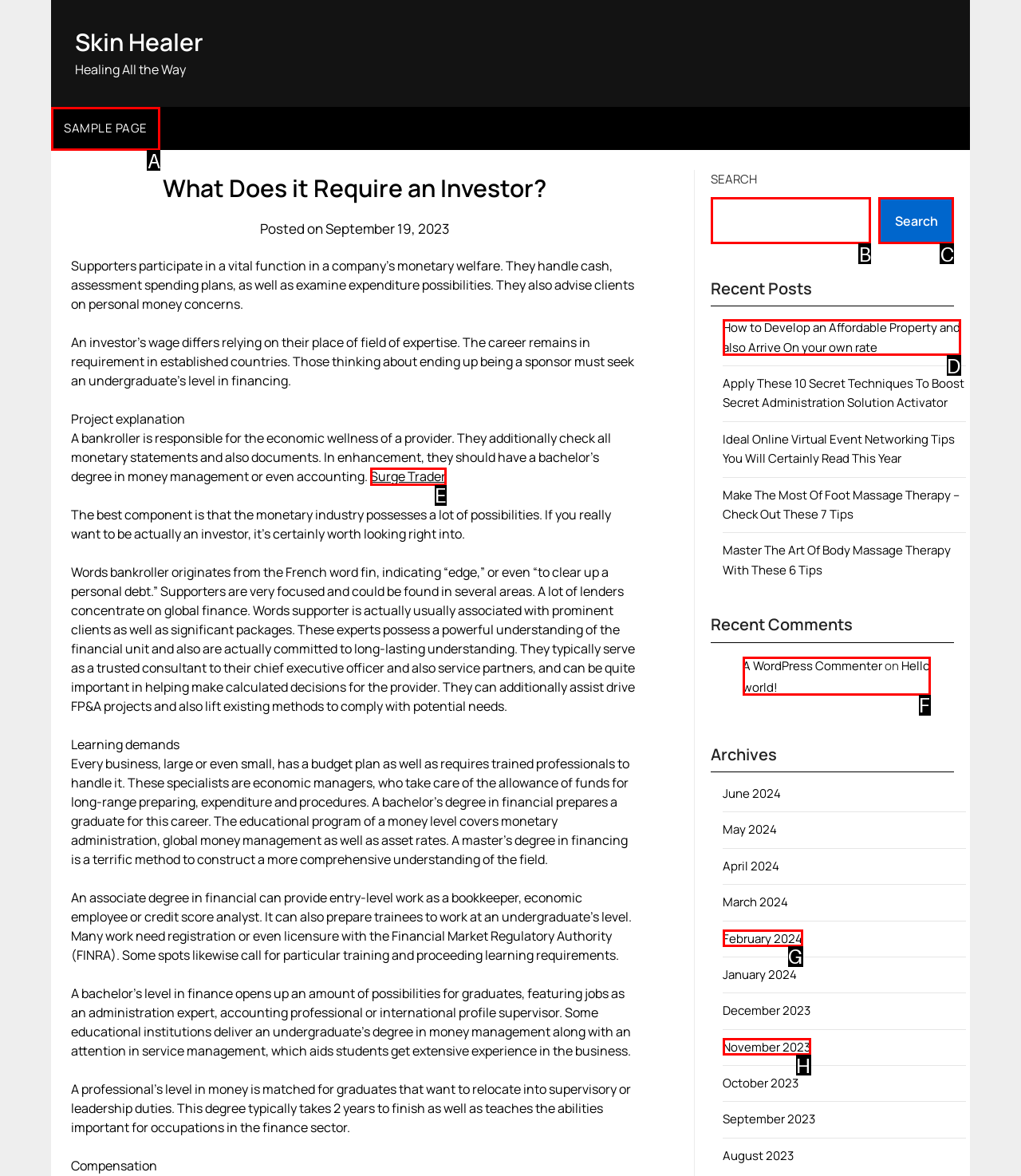Determine which HTML element to click for this task: Click on the 'SAMPLE PAGE' link Provide the letter of the selected choice.

A